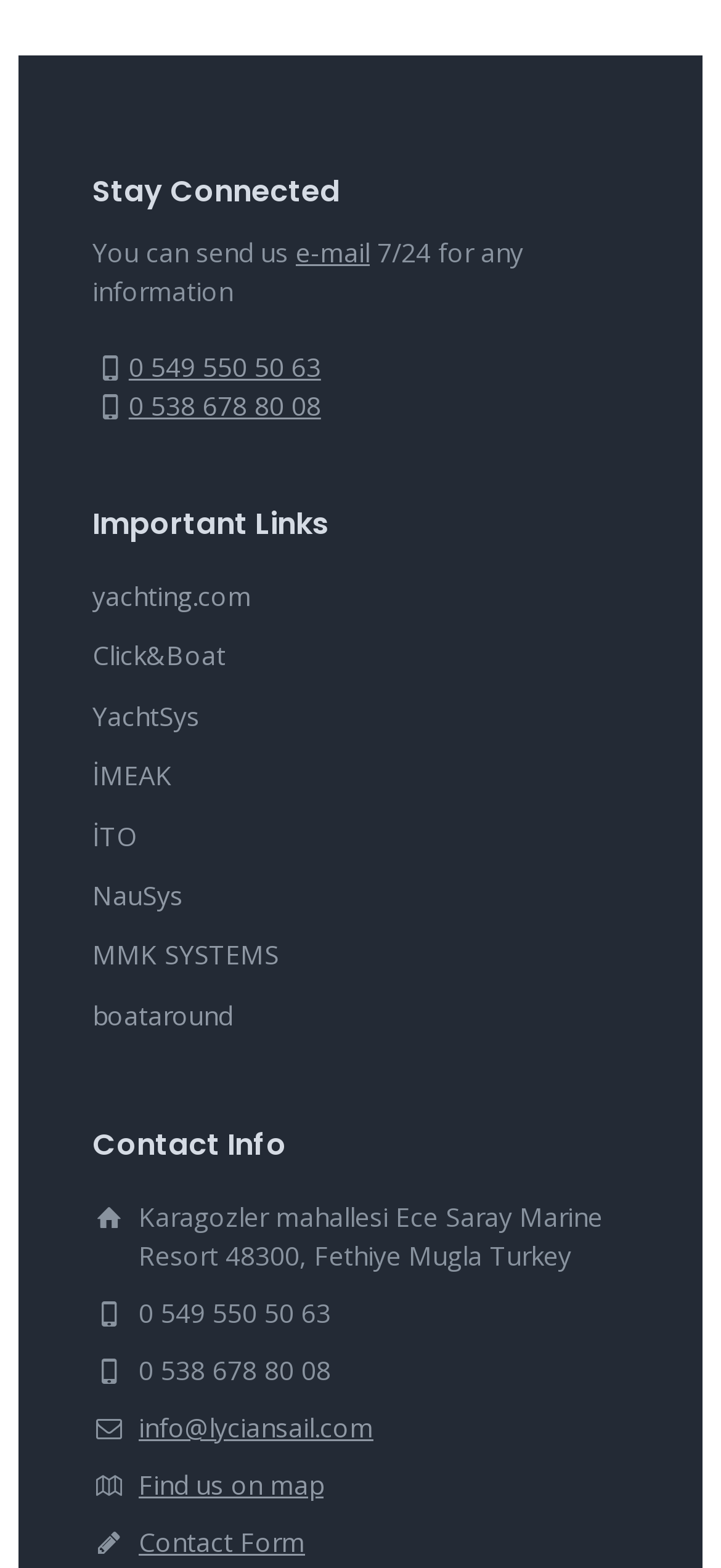Can you give a detailed response to the following question using the information from the image? How many links are under 'Important Links'?

I counted the number of links under the 'Important Links' heading, which are 'yachting.com', 'Click&Boat', 'YachtSys', 'İMEAK', 'İTO', 'NauSys', and 'MMK SYSTEMS'.